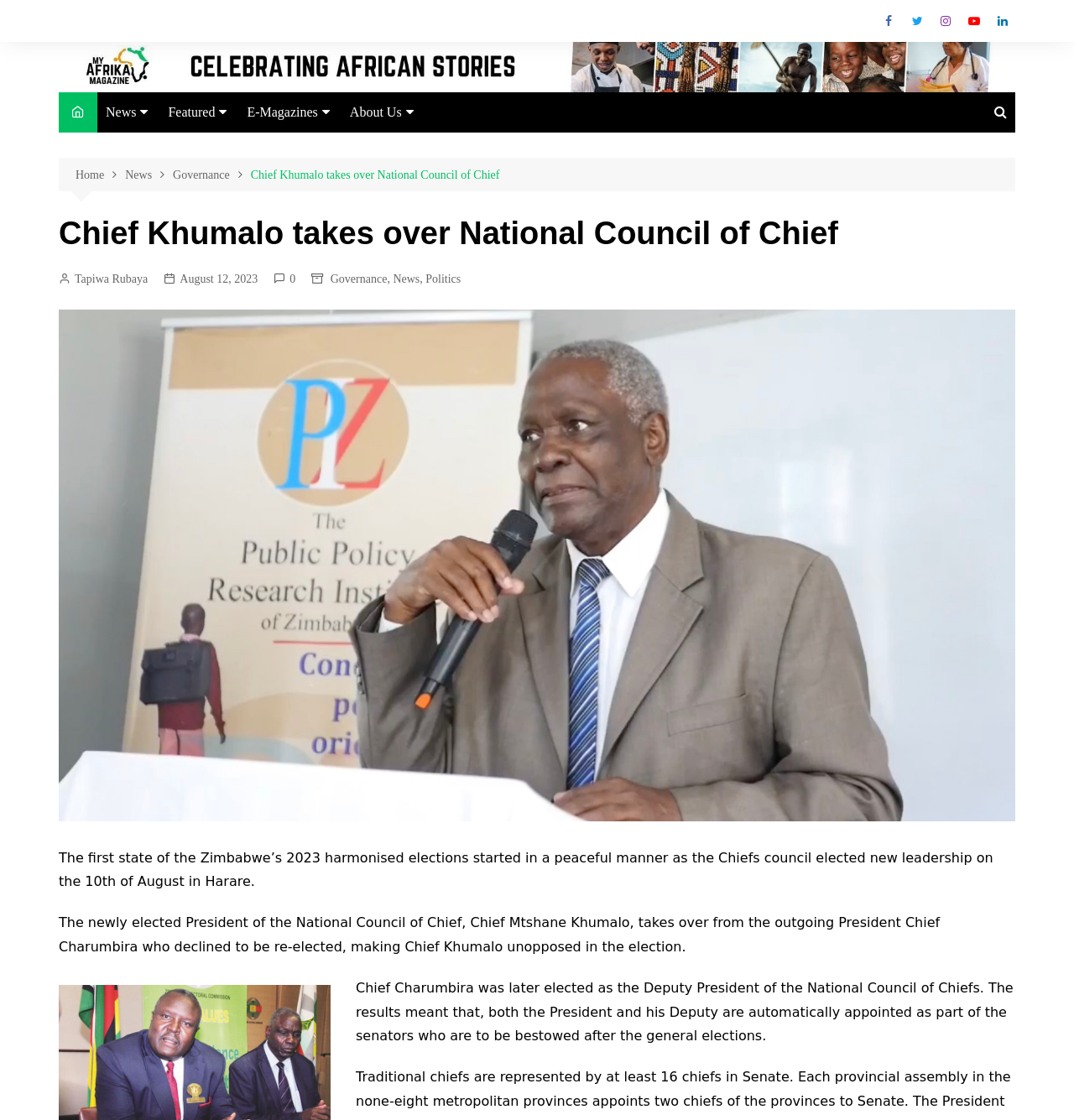Please find the bounding box coordinates of the element that needs to be clicked to perform the following instruction: "View E-Magazines". The bounding box coordinates should be four float numbers between 0 and 1, represented as [left, top, right, bottom].

[0.222, 0.082, 0.315, 0.118]